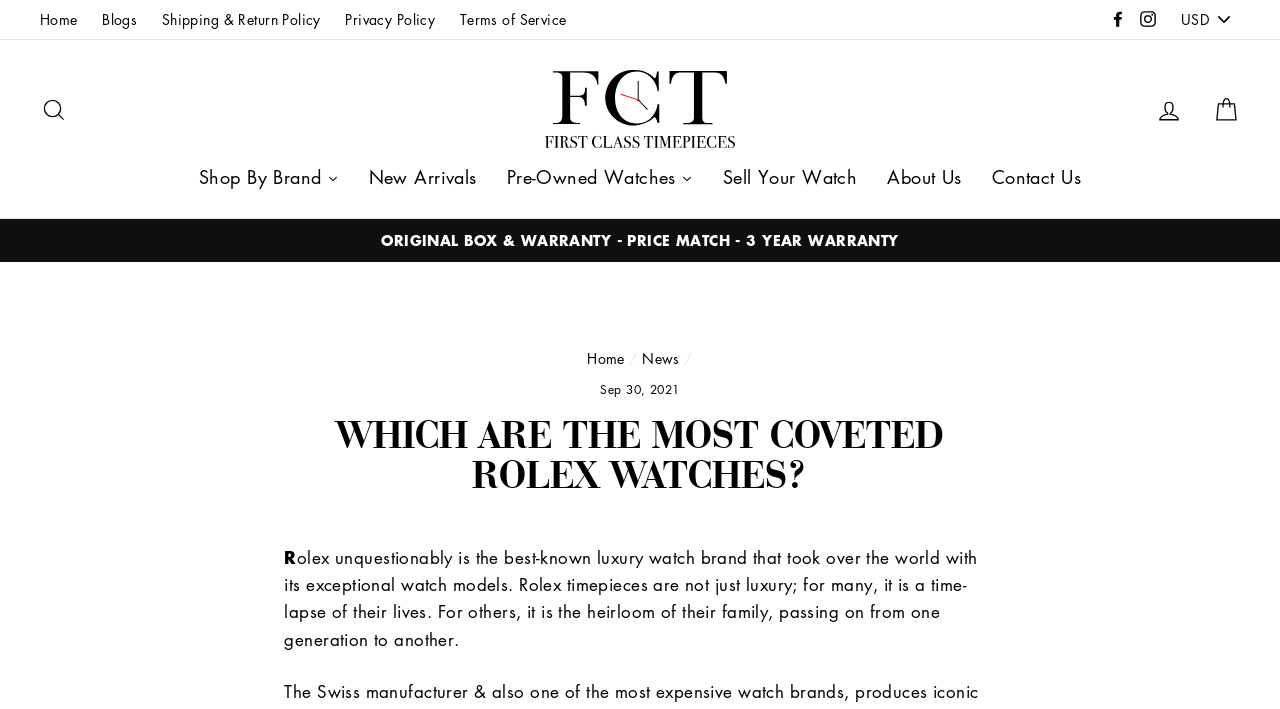Please give the bounding box coordinates of the area that should be clicked to fulfill the following instruction: "Click on the 'Home' link". The coordinates should be in the format of four float numbers from 0 to 1, i.e., [left, top, right, bottom].

[0.023, 0.004, 0.069, 0.051]